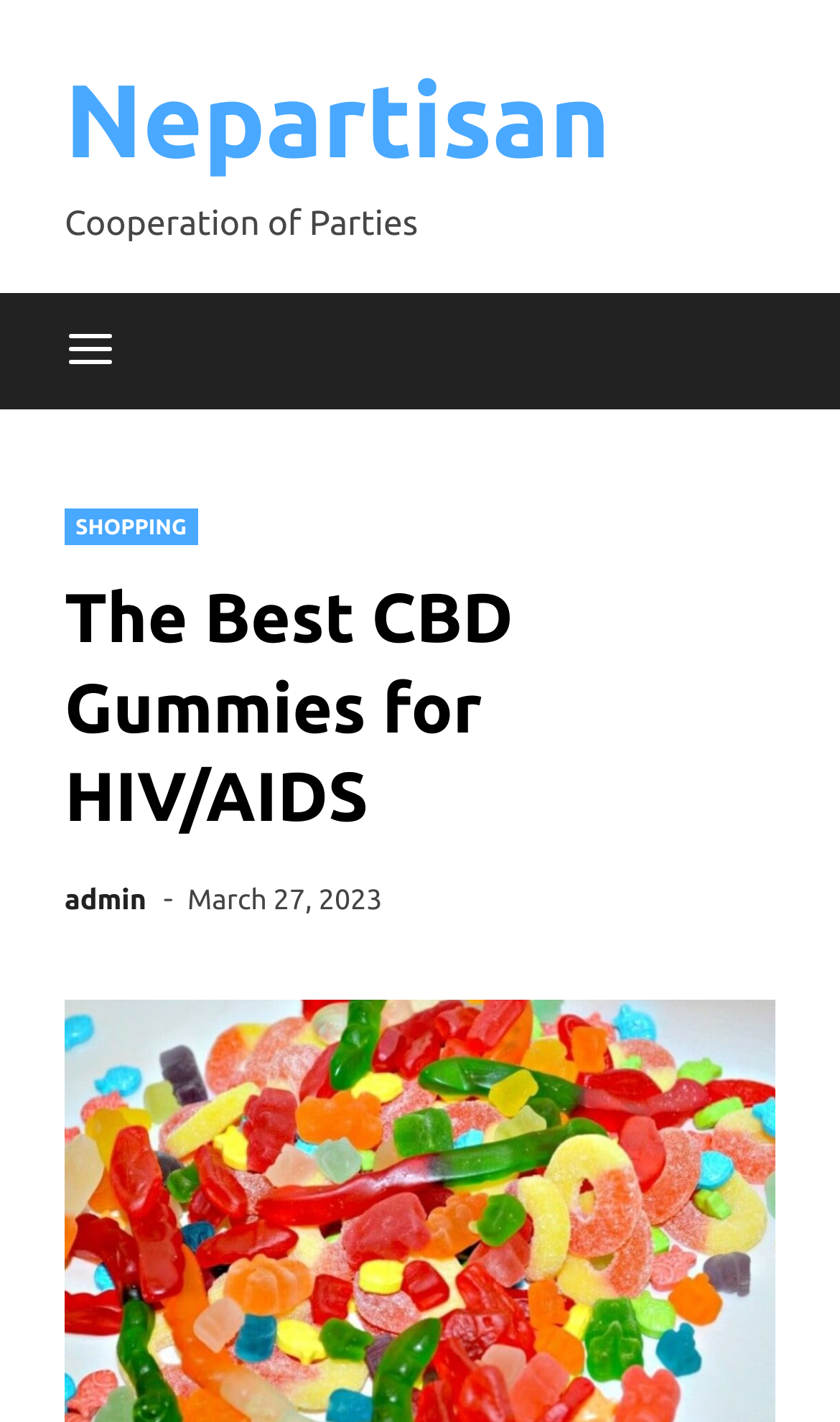Provide a one-word or short-phrase answer to the question:
What is the date of the article?

March 27, 2023